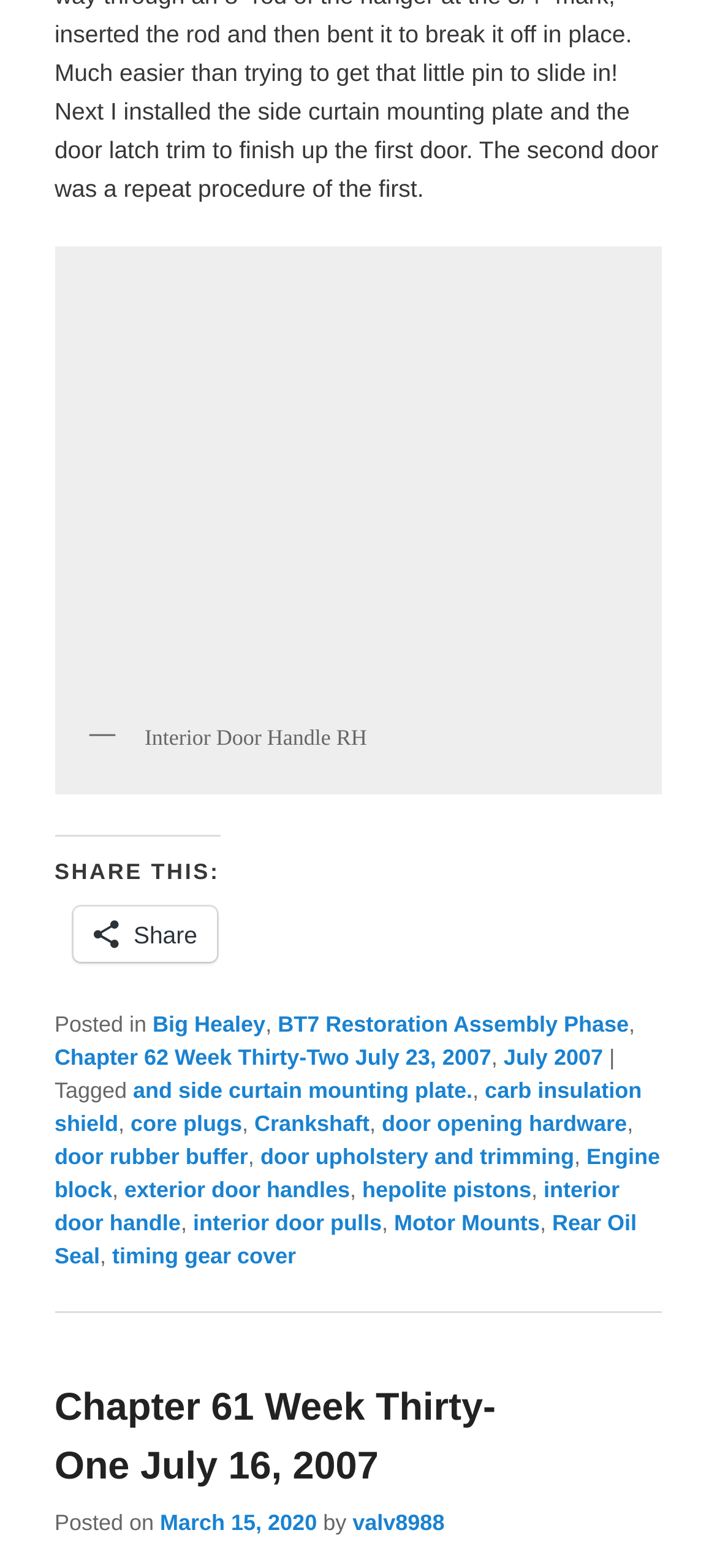Give a one-word or one-phrase response to the question: 
What is the title of the current chapter?

Chapter 62 Week Thirty-Two July 23, 2007